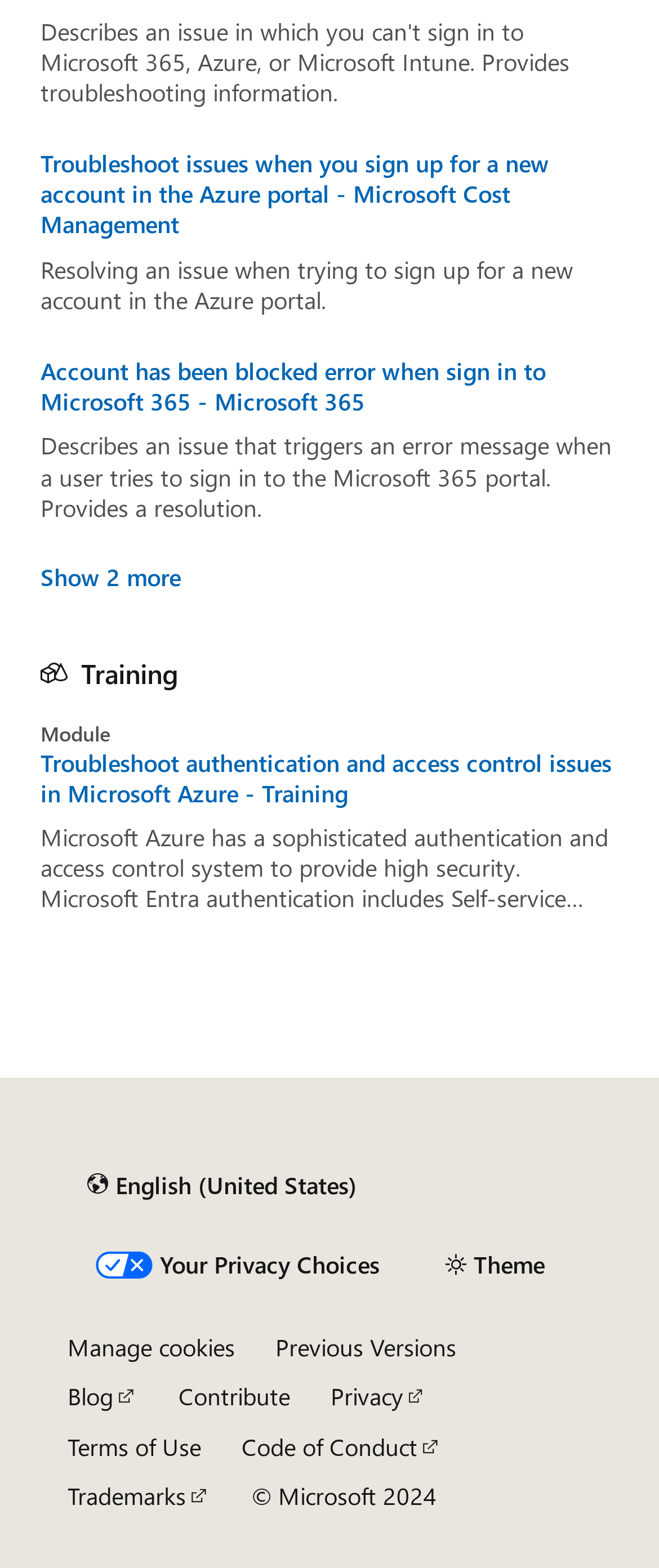Please provide a short answer using a single word or phrase for the question:
What is the copyright year?

2024